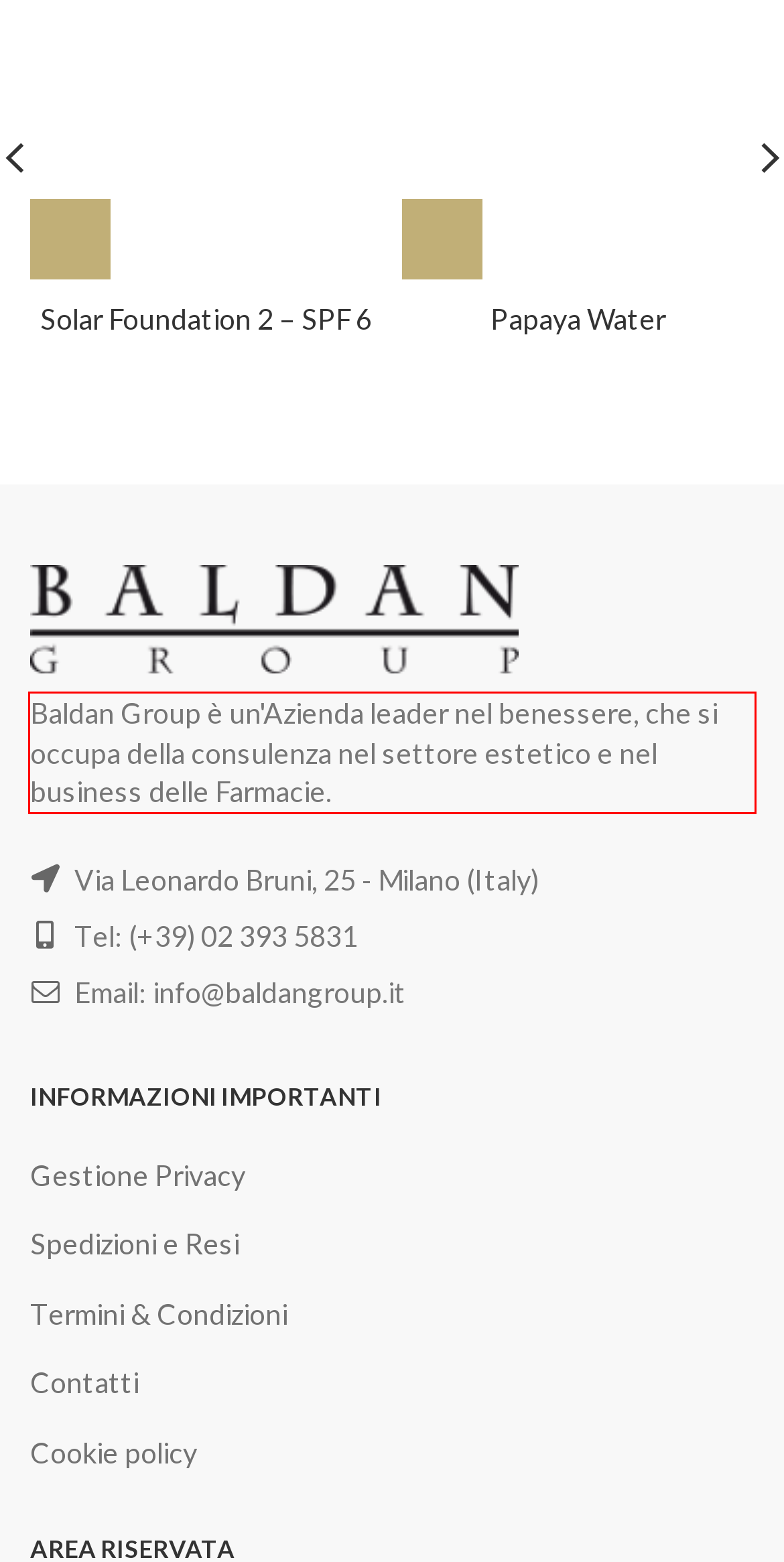Please extract the text content from the UI element enclosed by the red rectangle in the screenshot.

Baldan Group è un'Azienda leader nel benessere, che si occupa della consulenza nel settore estetico e nel business delle Farmacie.